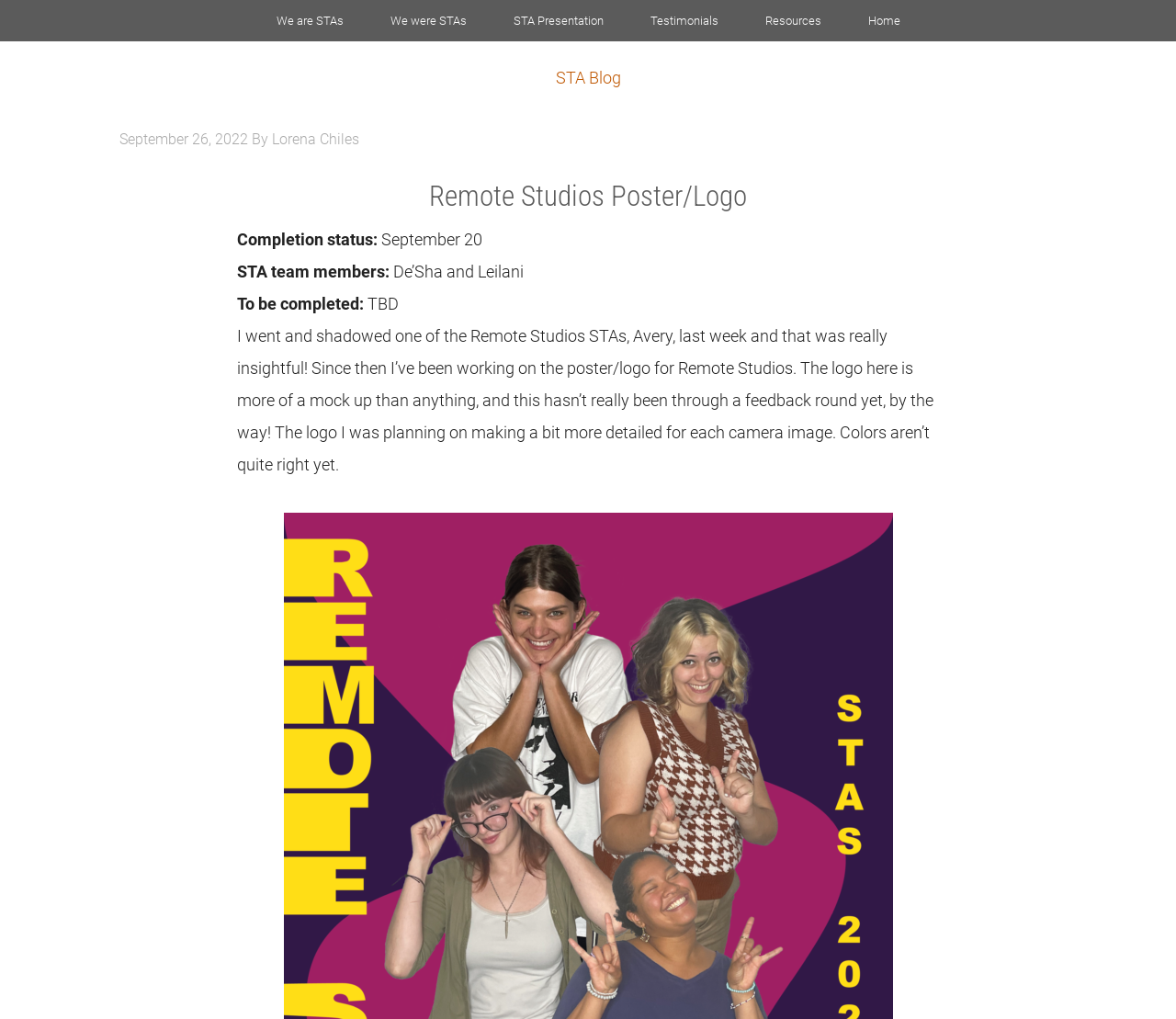Determine the bounding box coordinates of the region I should click to achieve the following instruction: "view Testimonials". Ensure the bounding box coordinates are four float numbers between 0 and 1, i.e., [left, top, right, bottom].

[0.534, 0.0, 0.629, 0.041]